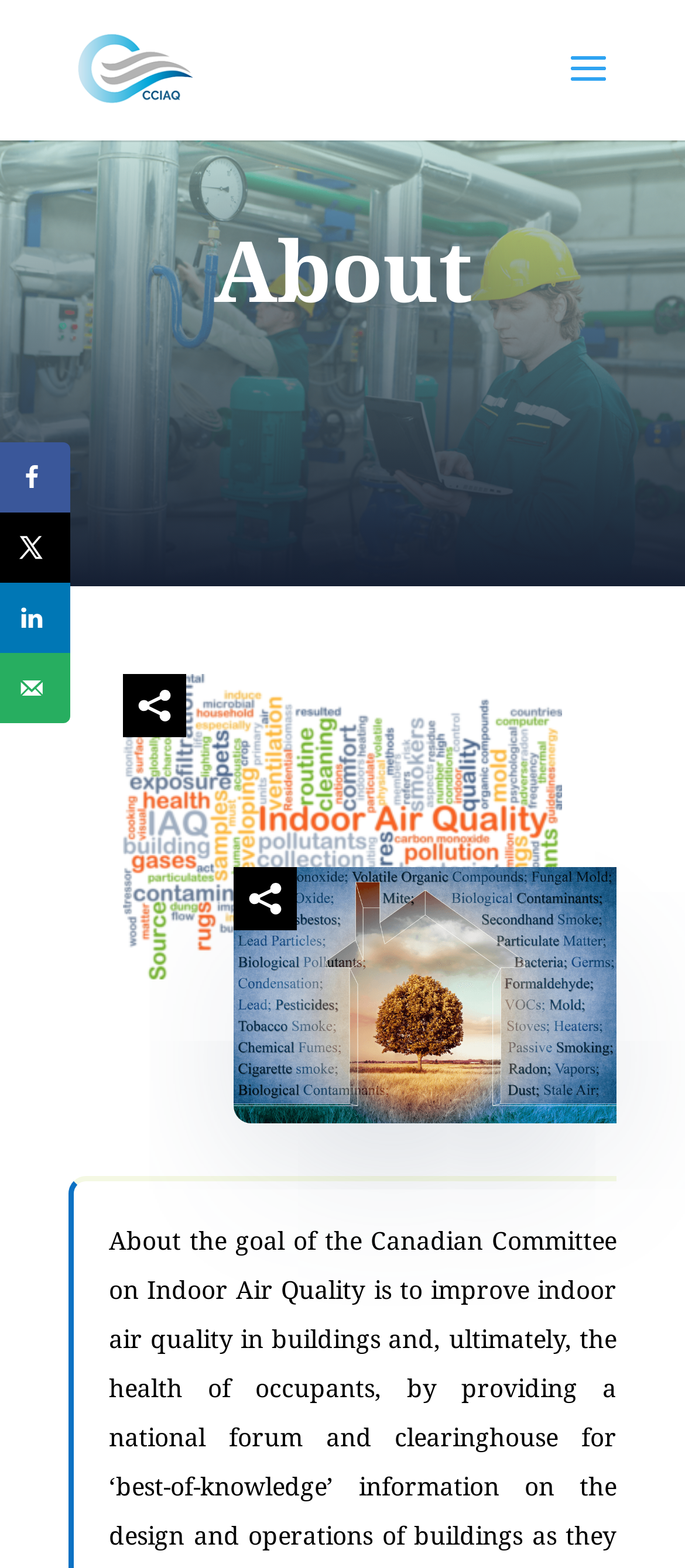What is the content of the heading element?
Refer to the screenshot and answer in one word or phrase.

About